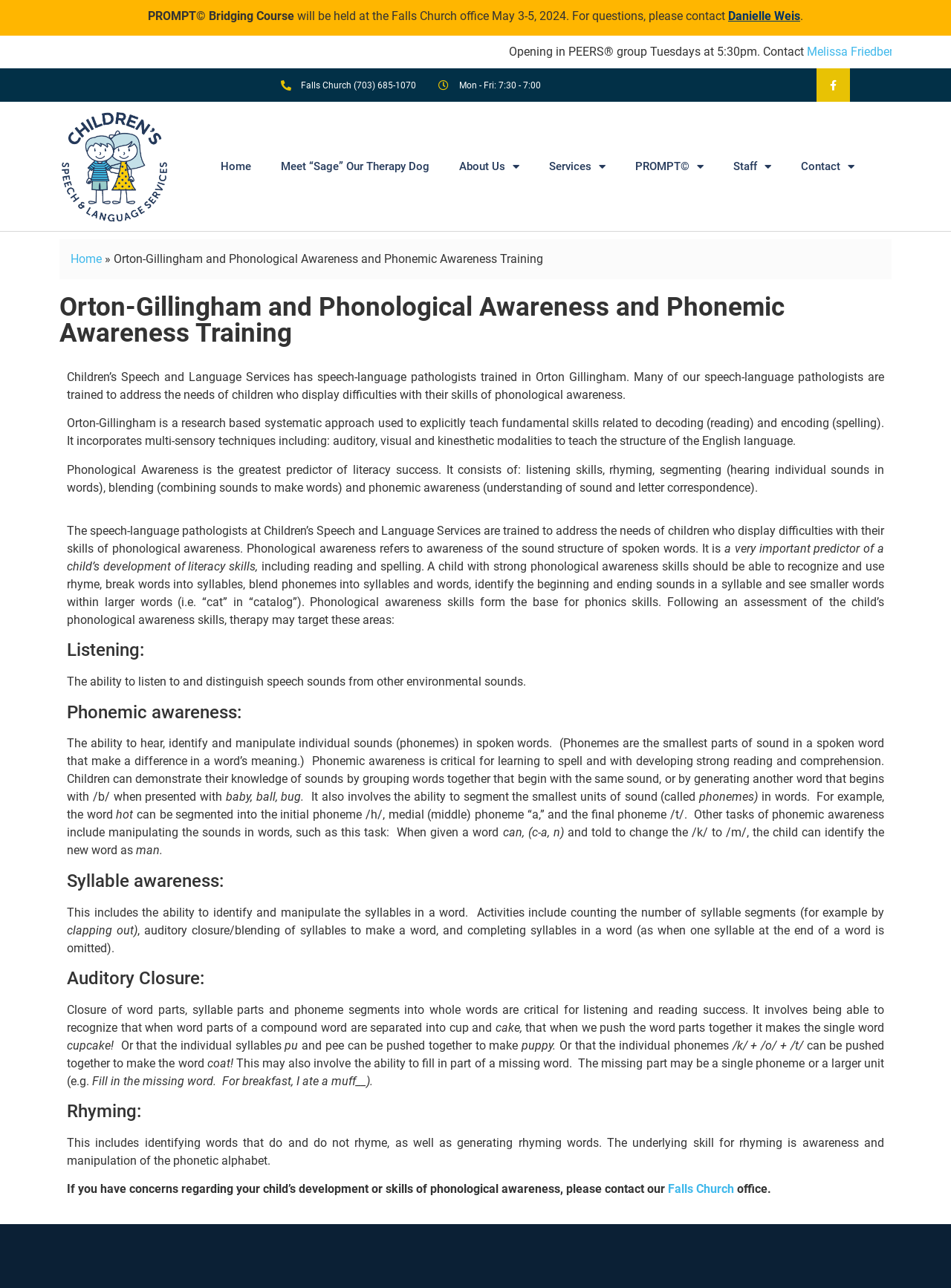Using the information in the image, give a detailed answer to the following question: What is the skill that involves being able to recognize and use rhyme?

I found the skill that involves being able to recognize and use rhyme by looking at the static text element that says 'Phonological awareness is the greatest predictor of literacy success. It consists of: listening skills, rhyming, segmenting...'.